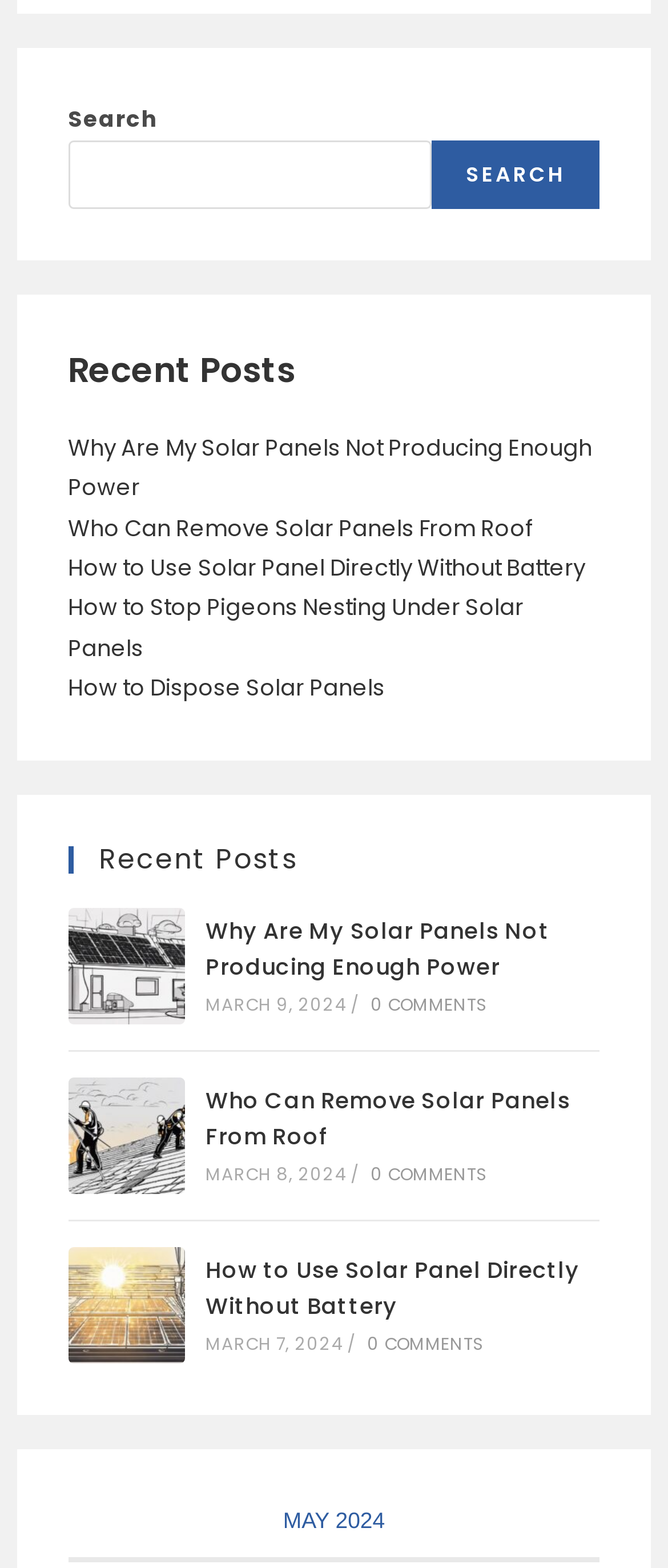How many recent posts are displayed? Using the information from the screenshot, answer with a single word or phrase.

5